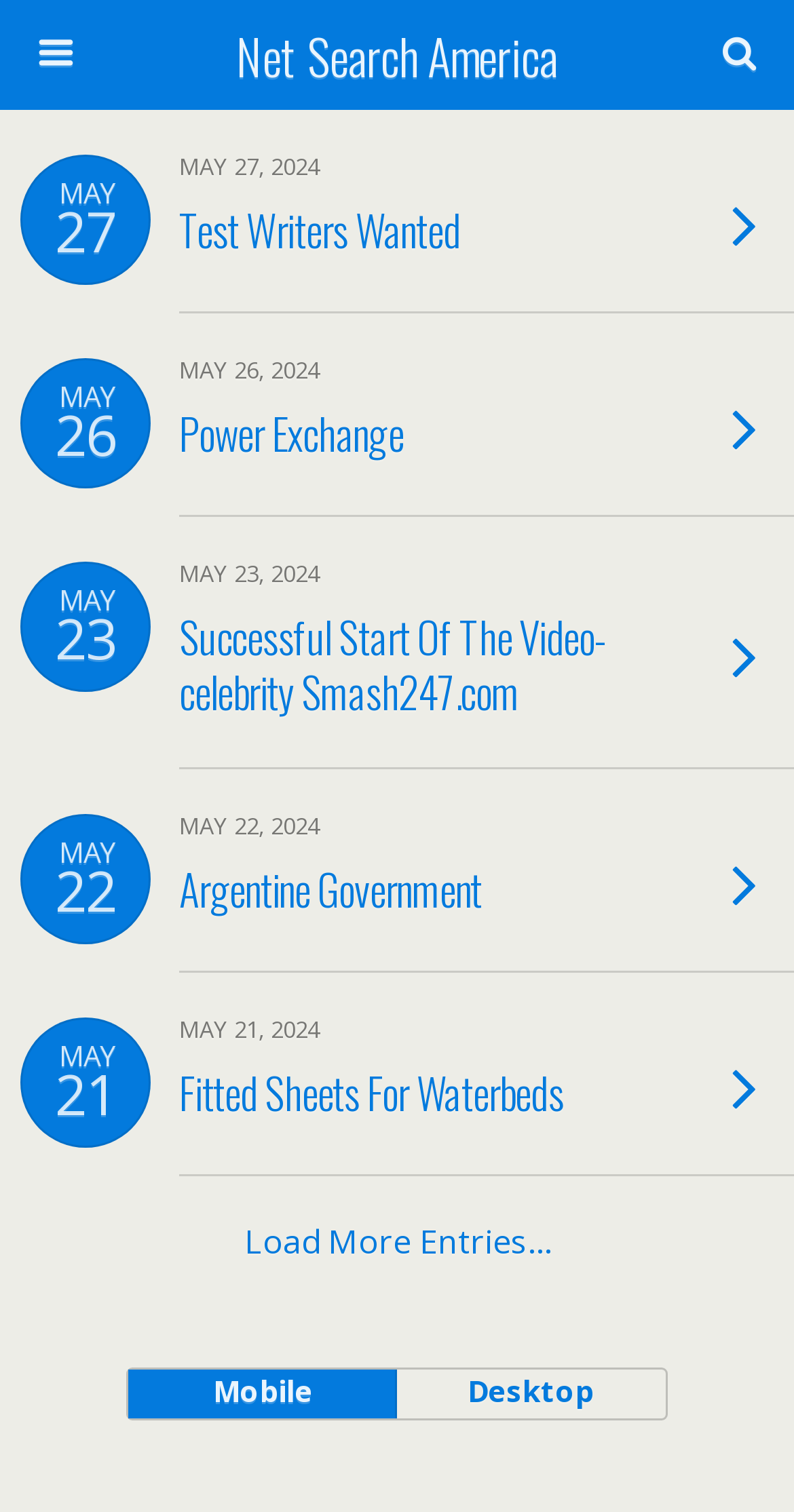Look at the image and write a detailed answer to the question: 
What is the purpose of the 'Load More Entries…' link?

The link is labeled as 'Load More Entries…' which suggests that it is used to load more content, likely more news articles or blog posts, onto the webpage.